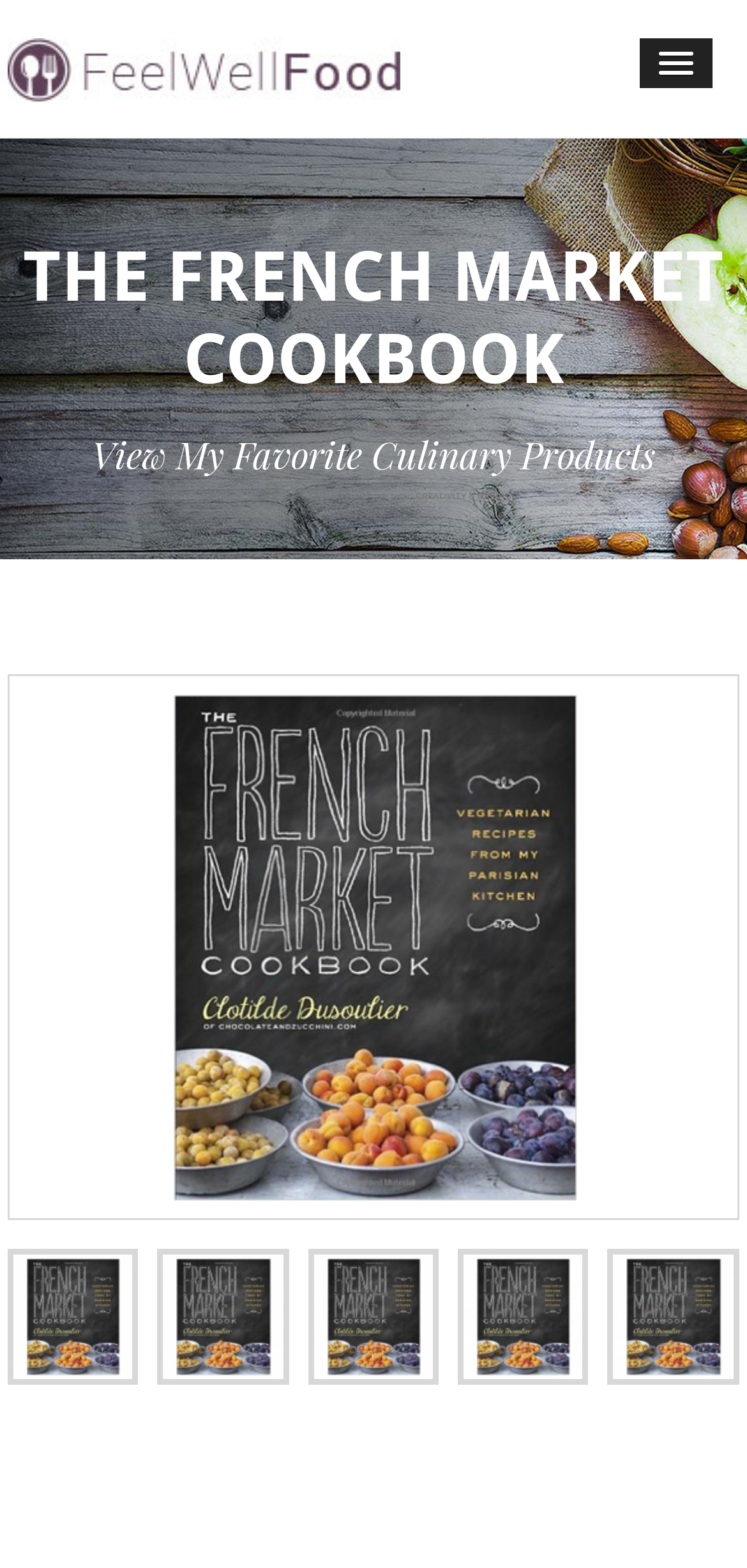Please answer the following question as detailed as possible based on the image: 
What is the text above the large image?

I looked for the StaticText element above the large image with the bounding box coordinates [0.013, 0.431, 0.987, 0.777]. The text above the image is 'View My Favorite Culinary Products'.